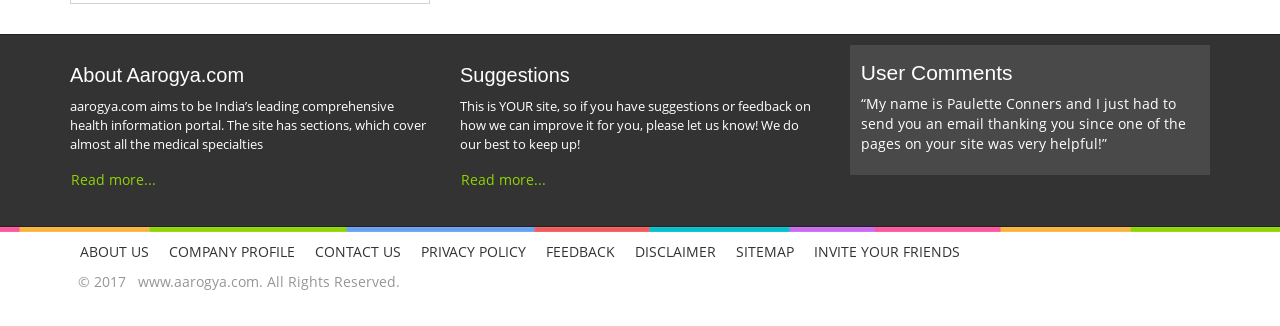Respond with a single word or phrase:
What is the tone of the 'Suggestions' section?

Inviting